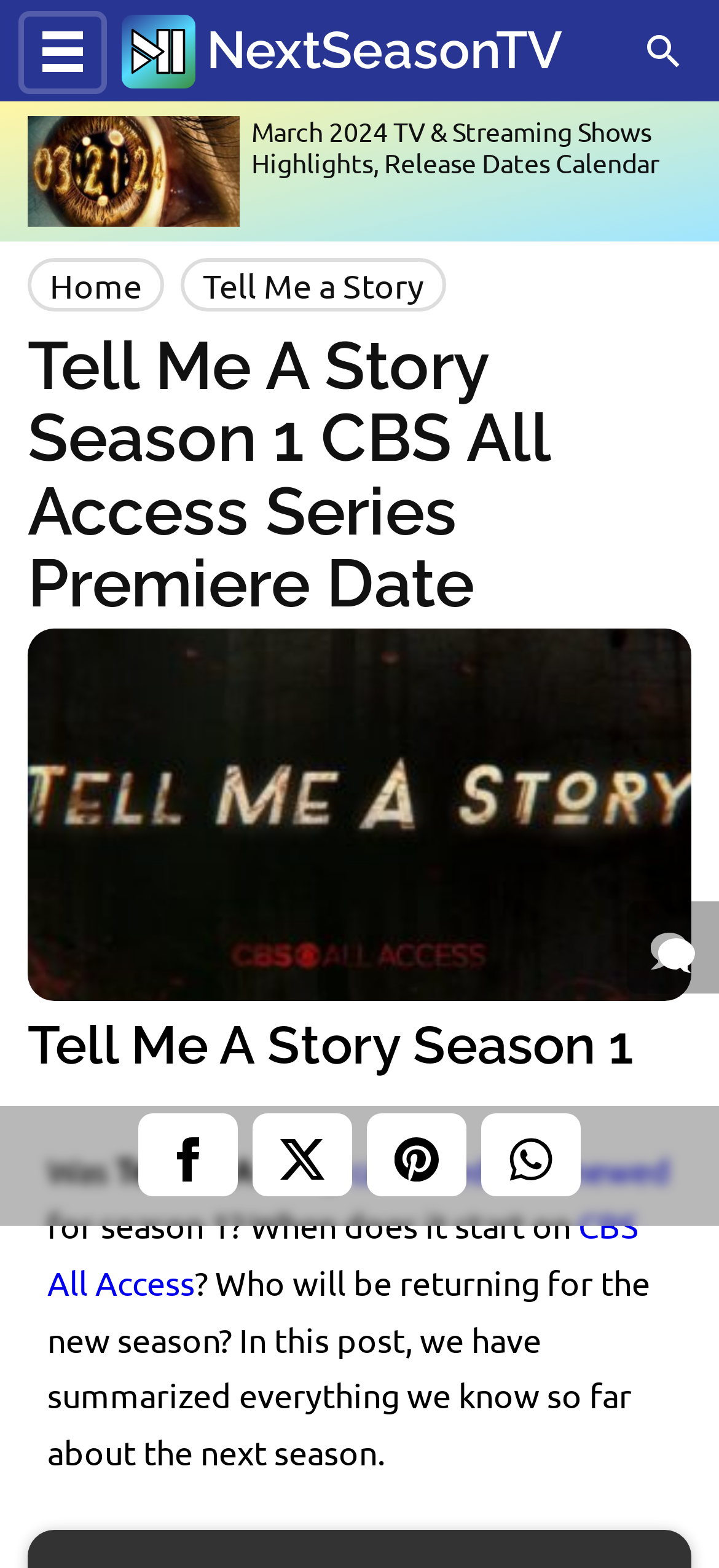Bounding box coordinates should be provided in the format (top-left x, top-left y, bottom-right x, bottom-right y) with all values between 0 and 1. Identify the bounding box for this UI element: Back to top

[0.872, 0.51, 1.0, 0.569]